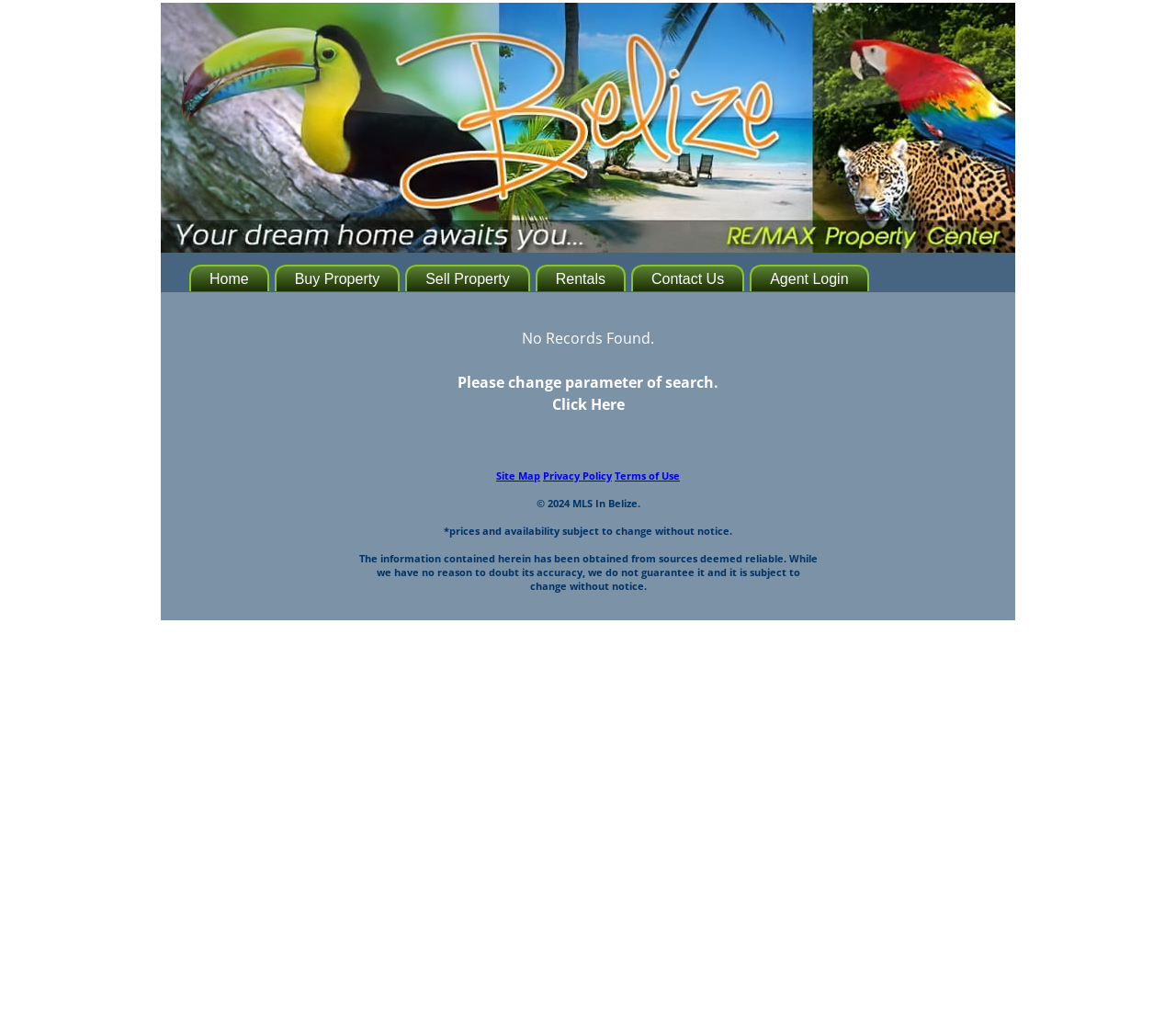What is the disclaimer about the information on the website?
Please answer the question with as much detail as possible using the screenshot.

The disclaimer states that 'prices and availability subject to change without notice' and 'The information contained herein has been obtained from sources deemed reliable. While we have no reason to doubt its accuracy, we do not guarantee it and it is subject to change without notice.' which suggests that the website does not guarantee the accuracy of the information and it may change without notice.